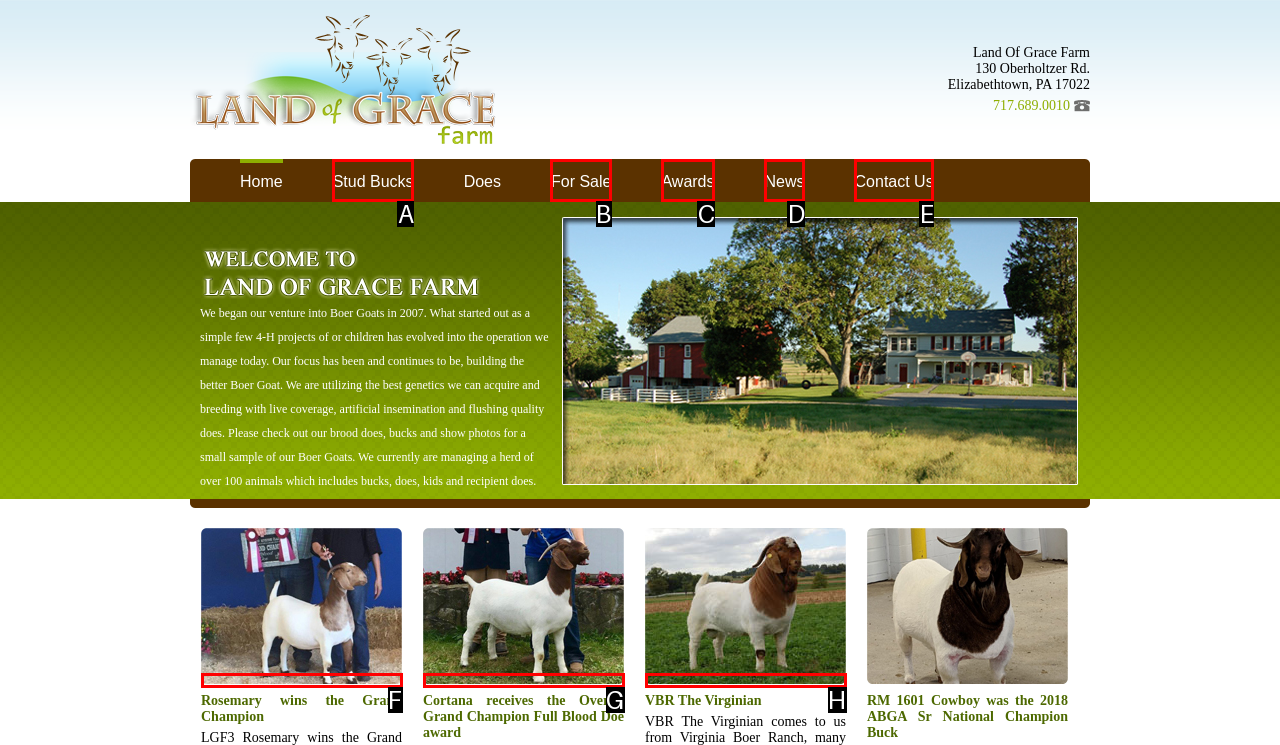From the provided choices, determine which option matches the description: parent_node: VBR The Virginian. Respond with the letter of the correct choice directly.

H